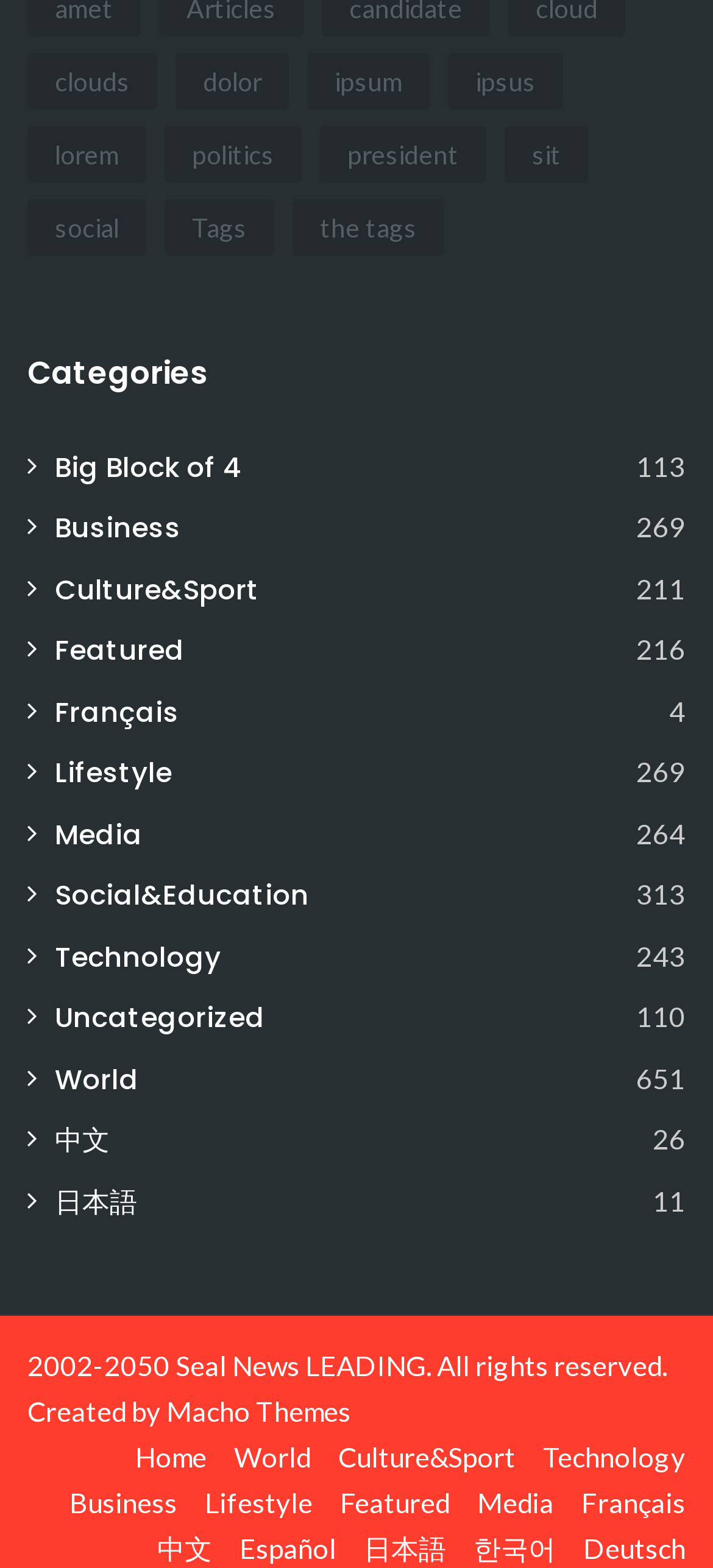Pinpoint the bounding box coordinates of the clickable area necessary to execute the following instruction: "View the 'Big Block of 4' section". The coordinates should be given as four float numbers between 0 and 1, namely [left, top, right, bottom].

[0.077, 0.285, 0.341, 0.309]